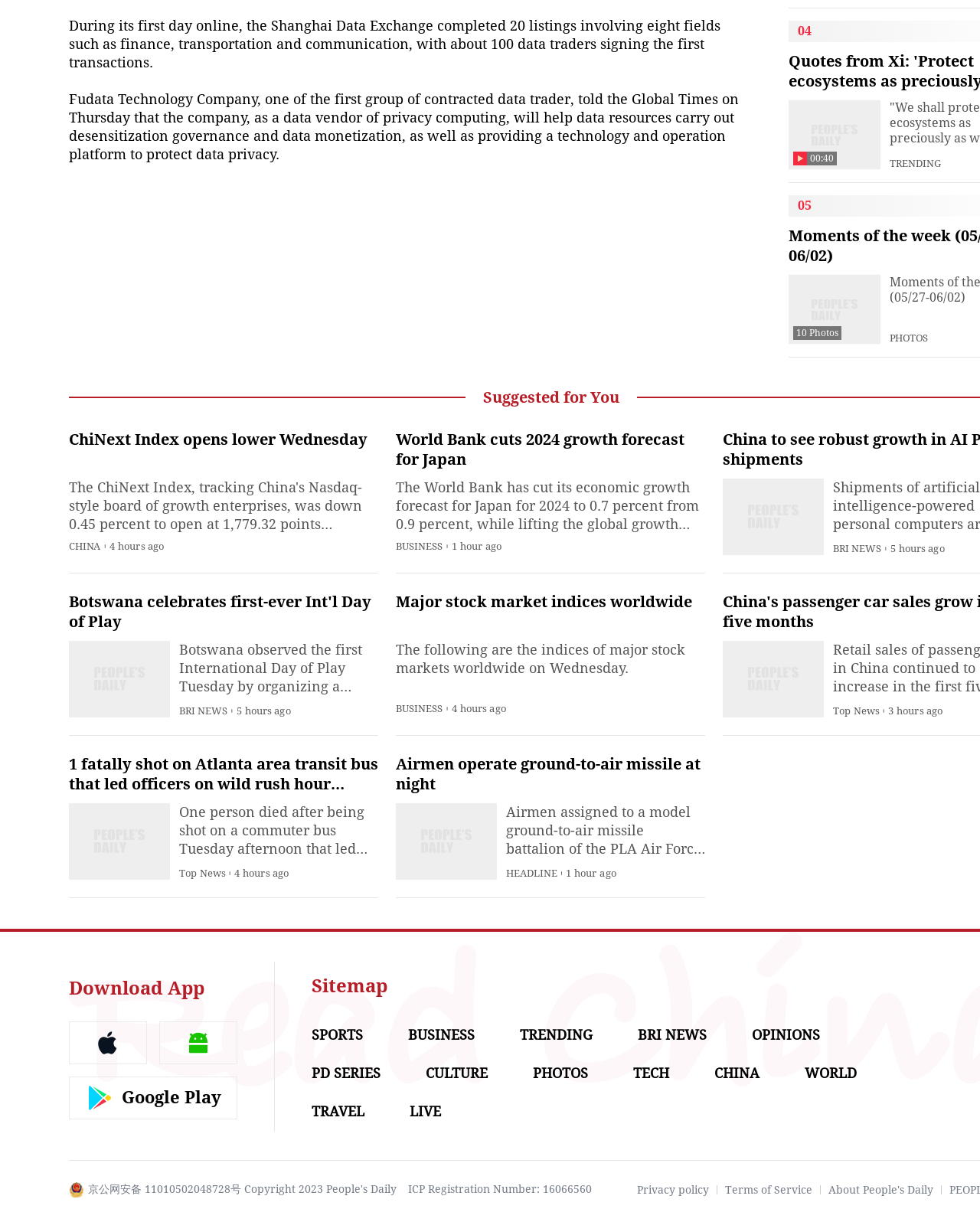Given the element description: "Privacy policy", predict the bounding box coordinates of the UI element it refers to, using four float numbers between 0 and 1, i.e., [left, top, right, bottom].

[0.65, 0.969, 0.723, 0.979]